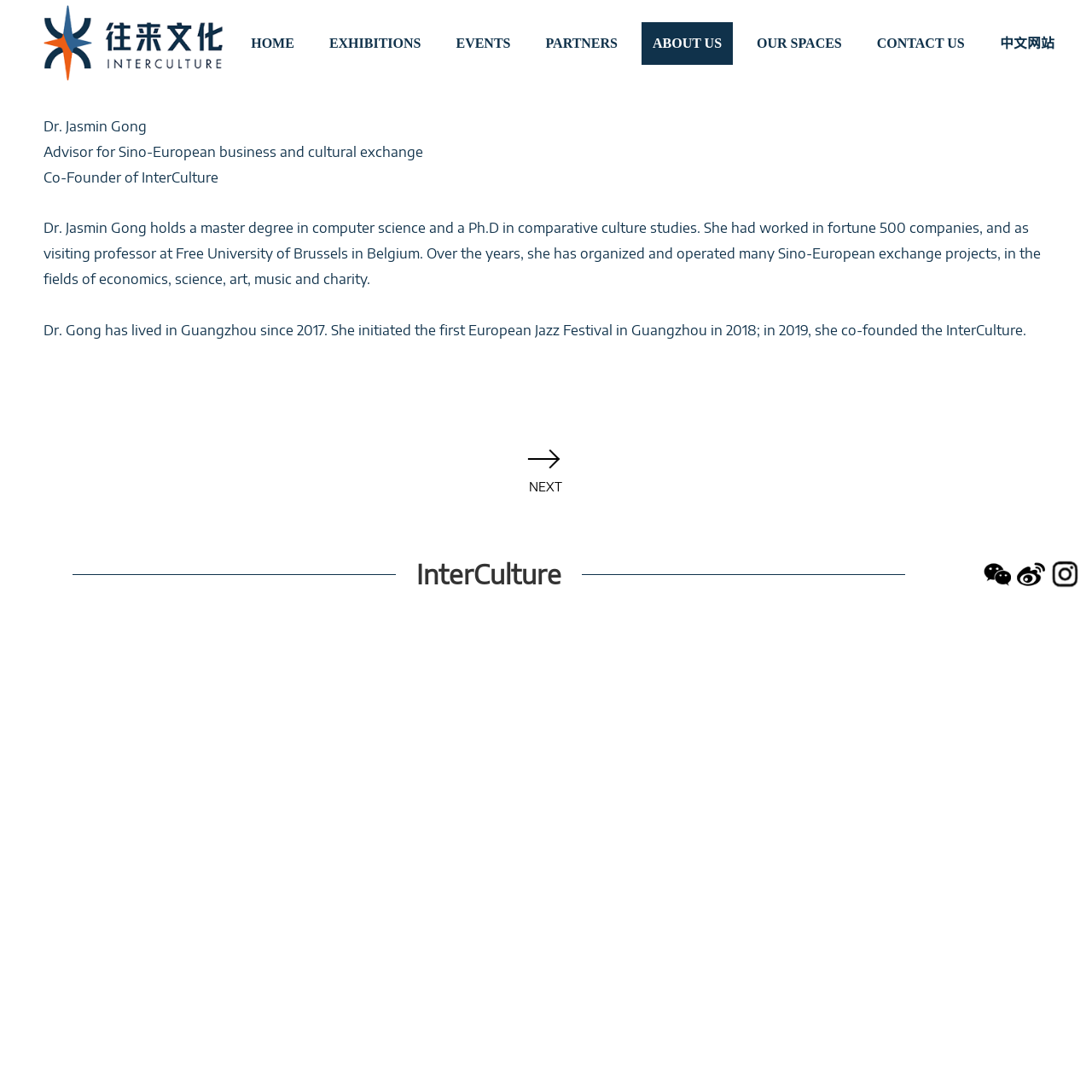Find the bounding box coordinates of the clickable area that will achieve the following instruction: "go to home page".

[0.22, 0.02, 0.28, 0.059]